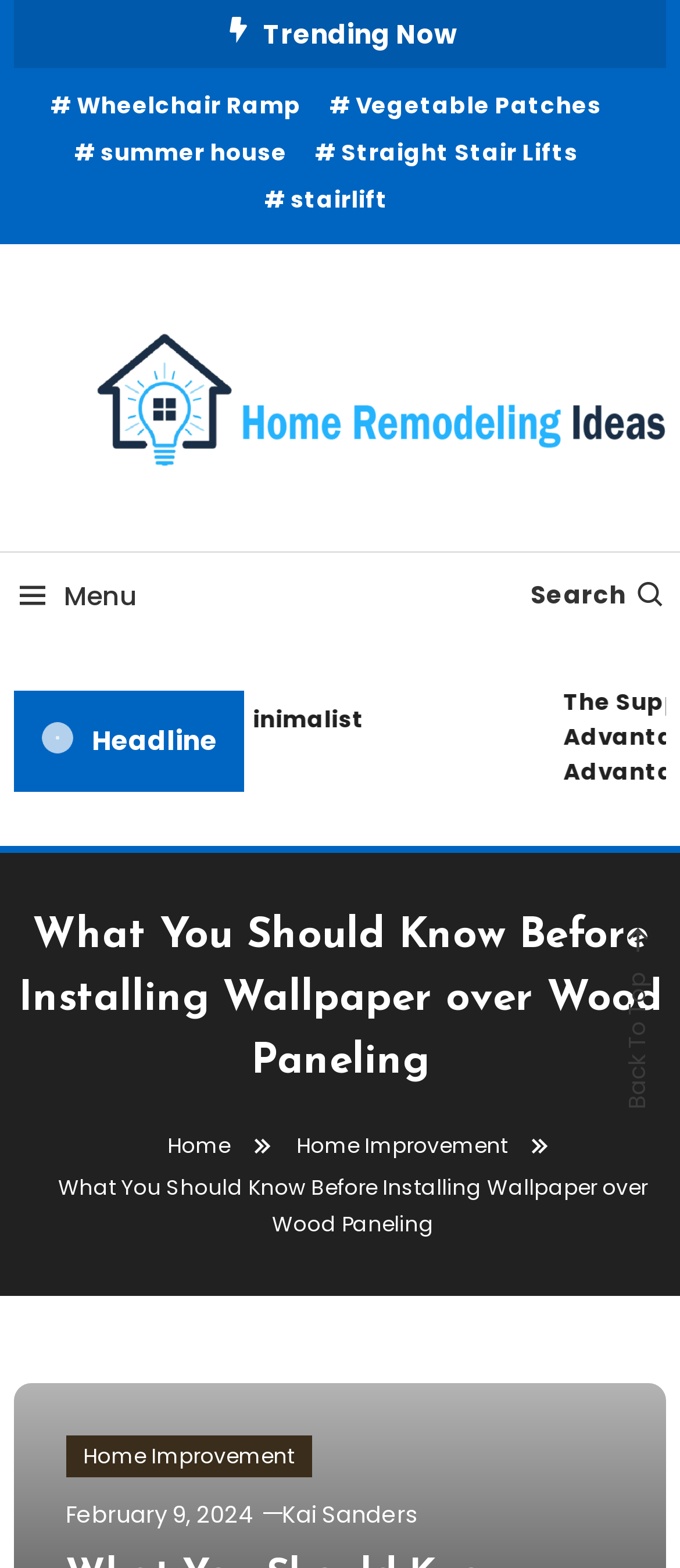Who is the author of the current article?
Give a comprehensive and detailed explanation for the question.

I found the author's name by looking at the links below the article title. One of the links is labeled 'Kai Sanders', which I assume is the author's name.